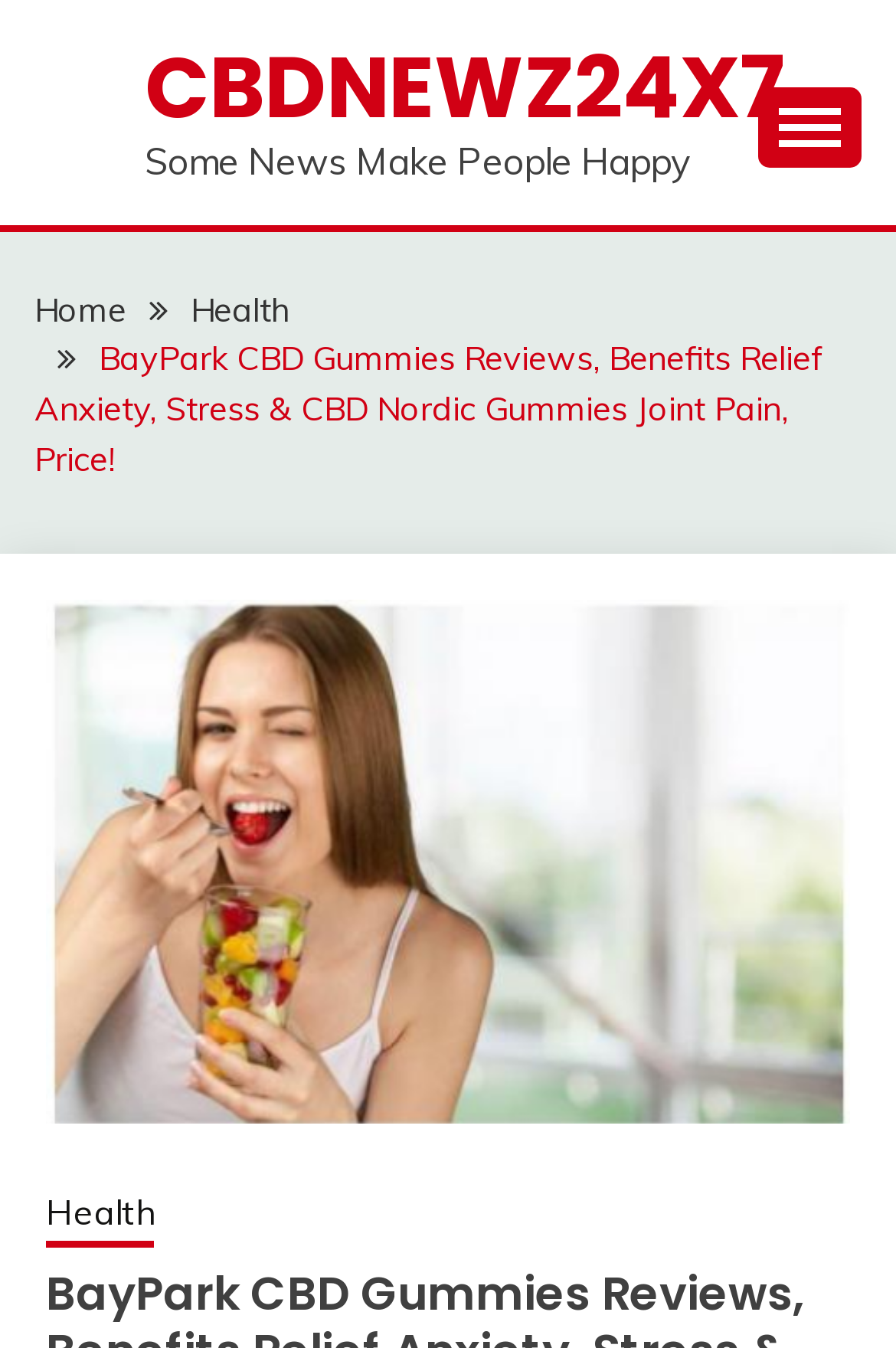Generate the text of the webpage's primary heading.

BayPark CBD Gummies Reviews, Benefits Relief Anxiety, Stress & CBD Nordic Gummies Joint Pain, Price!